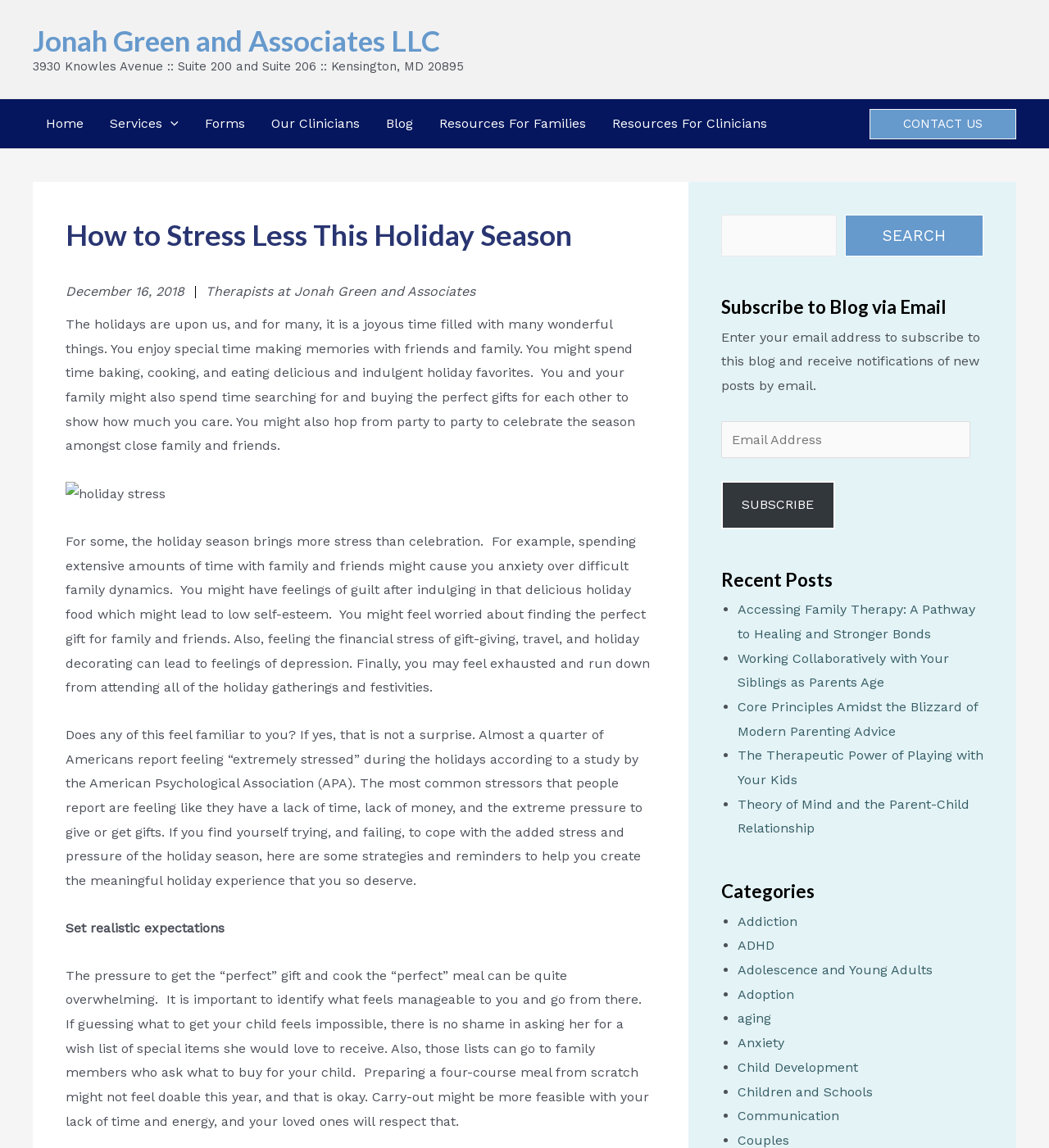Specify the bounding box coordinates of the element's area that should be clicked to execute the given instruction: "Click on the 'CONTACT US' link". The coordinates should be four float numbers between 0 and 1, i.e., [left, top, right, bottom].

[0.829, 0.095, 0.969, 0.121]